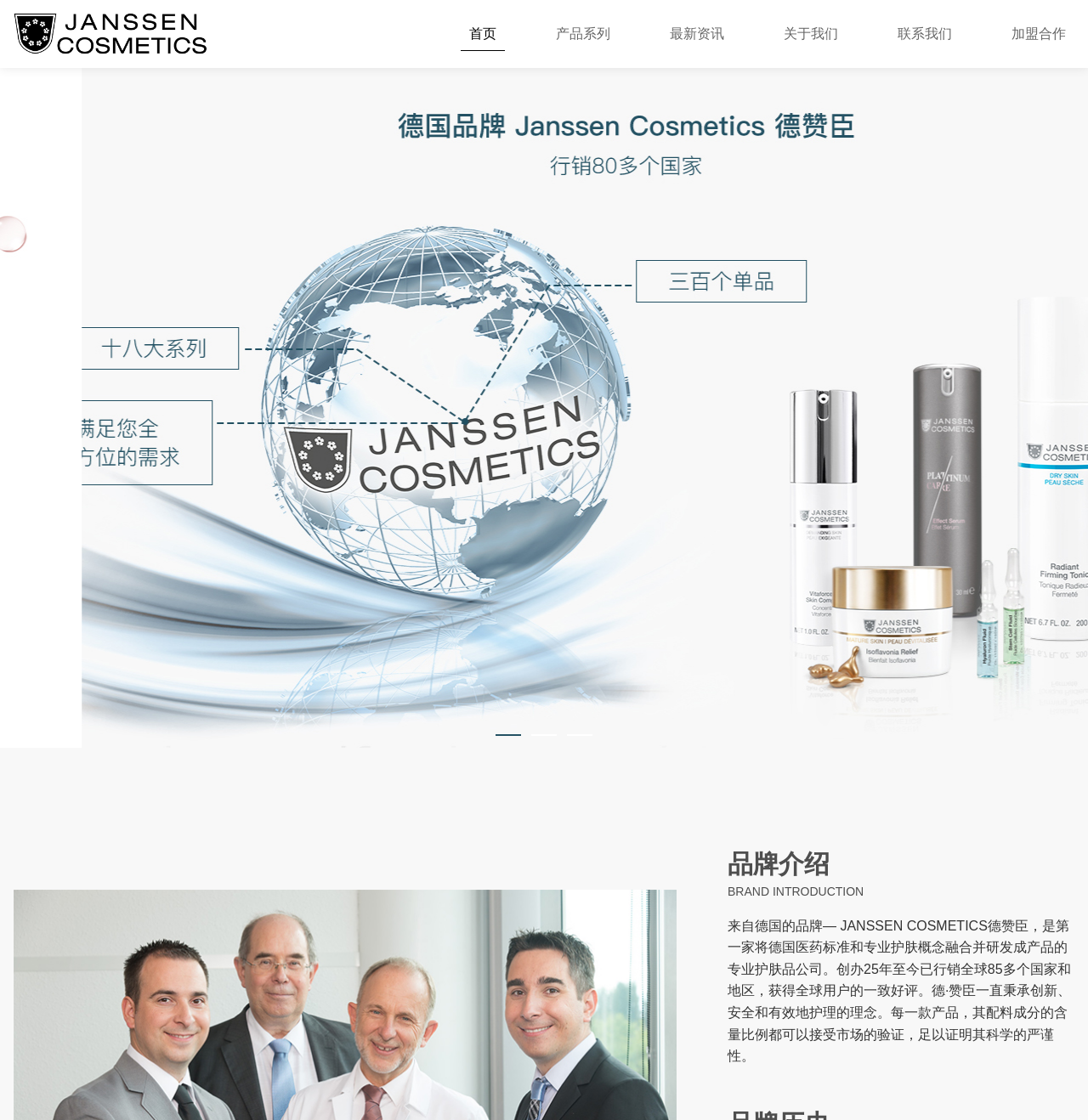What is the company's philosophy?
Please answer the question with a detailed response using the information from the screenshot.

The company's philosophy is mentioned in the brand introduction section, where it is stated that '德·赞臣一直秉承创新、安全和有效地护理的理念'.